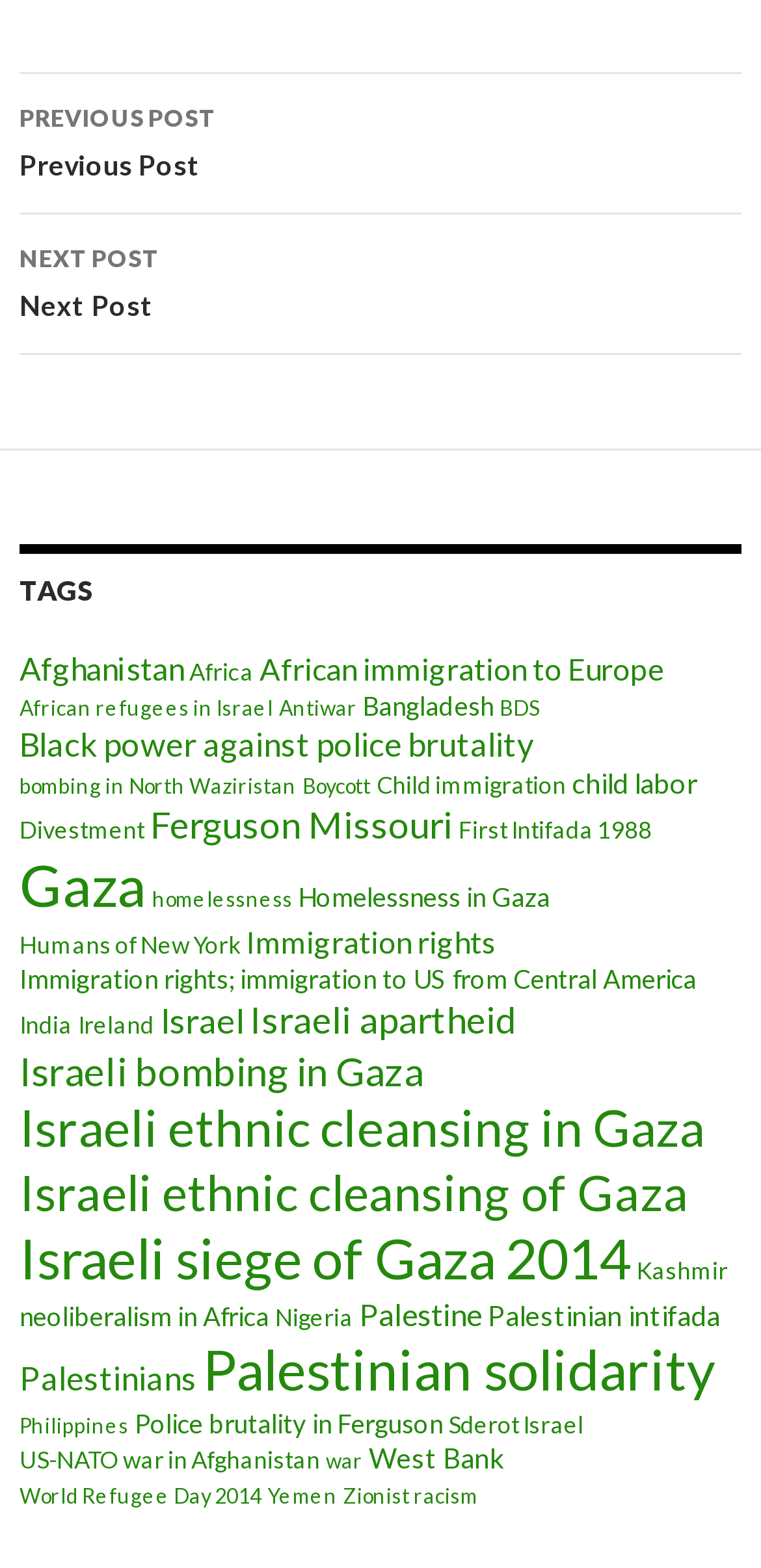Please give the bounding box coordinates of the area that should be clicked to fulfill the following instruction: "View the 'Gaza' tag". The coordinates should be in the format of four float numbers from 0 to 1, i.e., [left, top, right, bottom].

[0.026, 0.543, 0.192, 0.586]